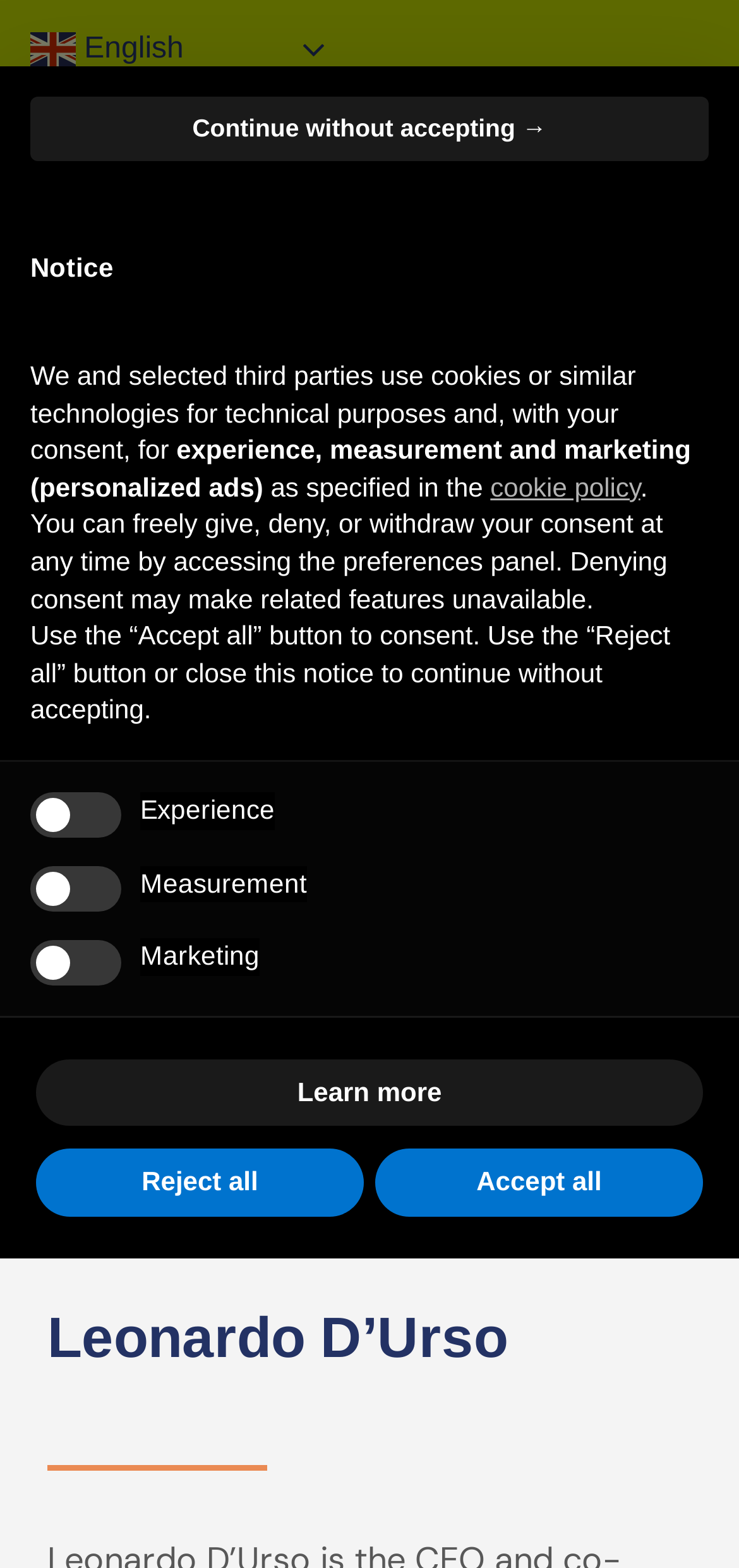How many checkboxes are there on this webpage?
Could you please answer the question thoroughly and with as much detail as possible?

I counted the number of checkbox elements on the webpage and found three checkboxes labeled 'Experience', 'Measurement', and 'Marketing'.